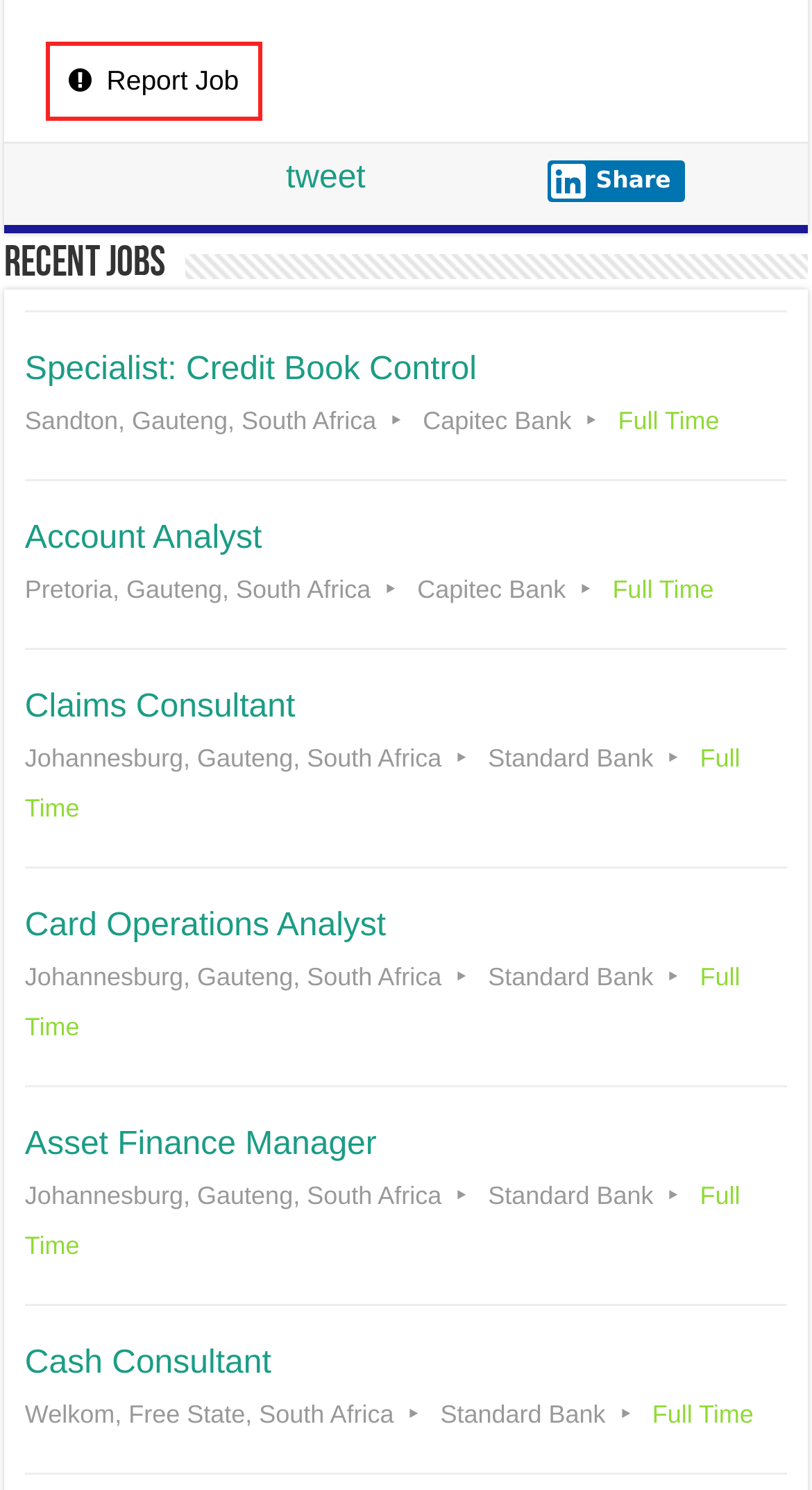Provide a short answer using a single word or phrase for the following question: 
What type of job is 'Claims Consultant'?

Full Time